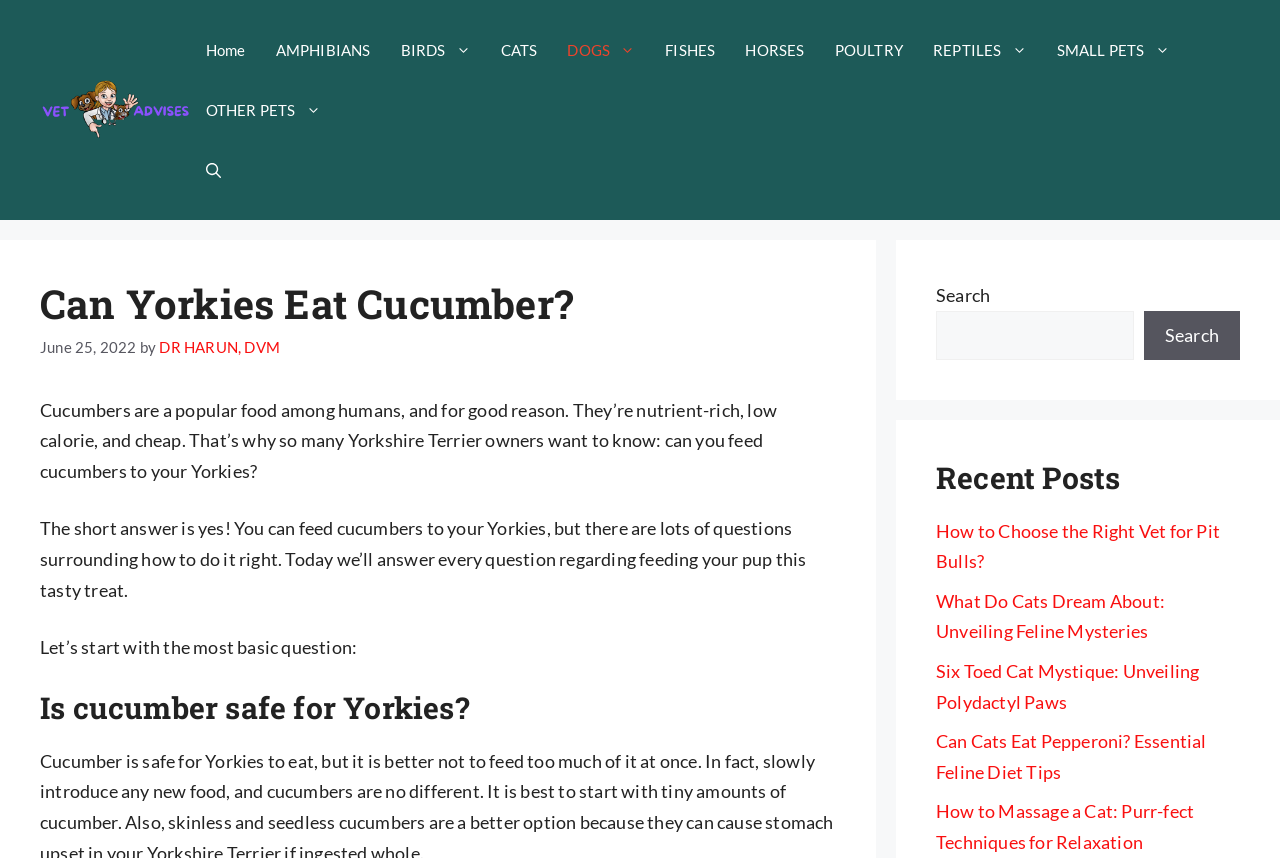Please find and report the bounding box coordinates of the element to click in order to perform the following action: "Search for something". The coordinates should be expressed as four float numbers between 0 and 1, in the format [left, top, right, bottom].

[0.731, 0.362, 0.886, 0.419]